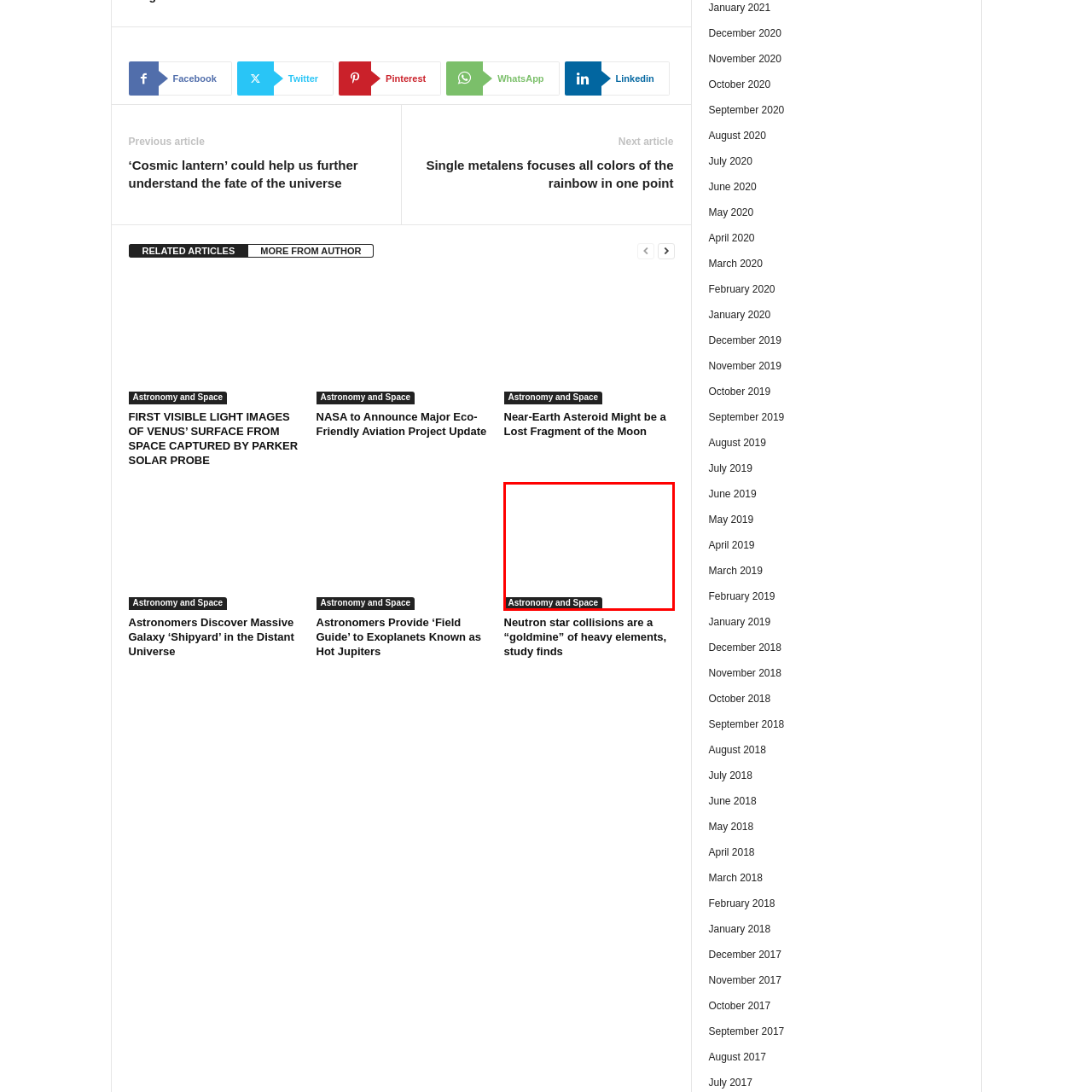Focus on the part of the image that is marked with a yellow outline and respond in detail to the following inquiry based on what you observe: 
What is the focus of the section's content?

The section's content is focused on exploring the cosmos and understanding Earth's place within it, as suggested by the caption's description of the section's thematic focus.